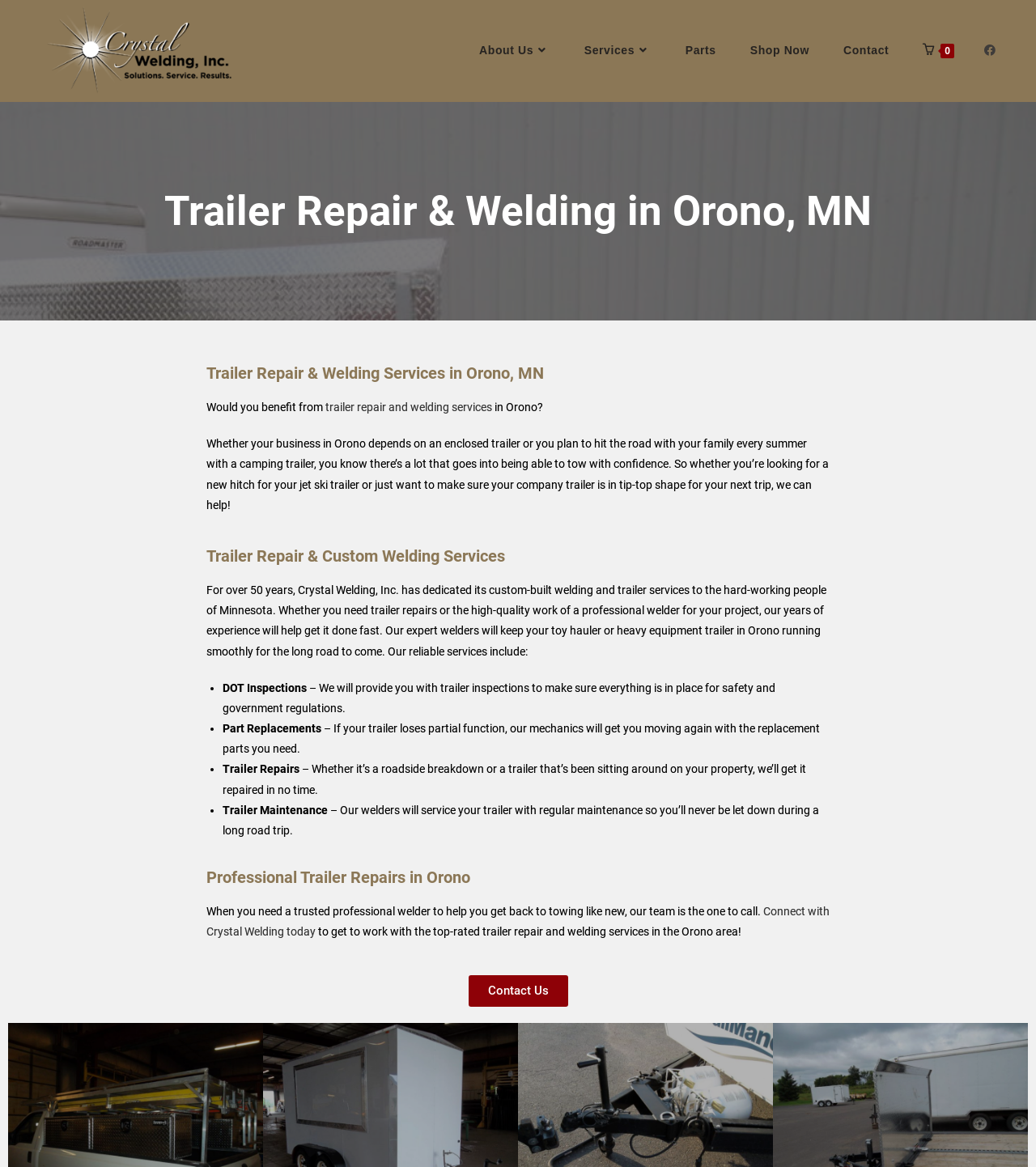Describe all significant elements and features of the webpage.

This webpage is about Crystal Welding, a company that provides trailer repair and welding services in Orono, Minnesota. At the top left, there is a logo of Crystal Welding, which is an image with a link to the company's website. Below the logo, there are five navigation links: About Us, Services, Parts, Shop Now, and Contact.

The main content of the webpage is divided into several sections. The first section has a heading "Trailer Repair & Welding in Orono, MN" and a subheading "Trailer Repair & Welding Services in Orono, MN". Below the headings, there is a paragraph of text that explains the importance of trailer repair and welding services for businesses and individuals in Orono.

The next section has a heading "Trailer Repair & Custom Welding Services" and provides more information about the company's services, including its 50-year history of providing custom-built welding and trailer services to the people of Minnesota. This section also lists the company's reliable services, including DOT inspections, part replacements, trailer repairs, and trailer maintenance.

Further down the page, there is a section with a heading "Professional Trailer Repairs in Orono" that emphasizes the importance of trusting a professional welder to repair trailers. This section also includes a call-to-action, encouraging visitors to connect with Crystal Welding today to get started with their trailer repair and welding services.

At the top right, there are social media links, including a link to Facebook. At the bottom of the page, there is a contact link that allows visitors to get in touch with the company.